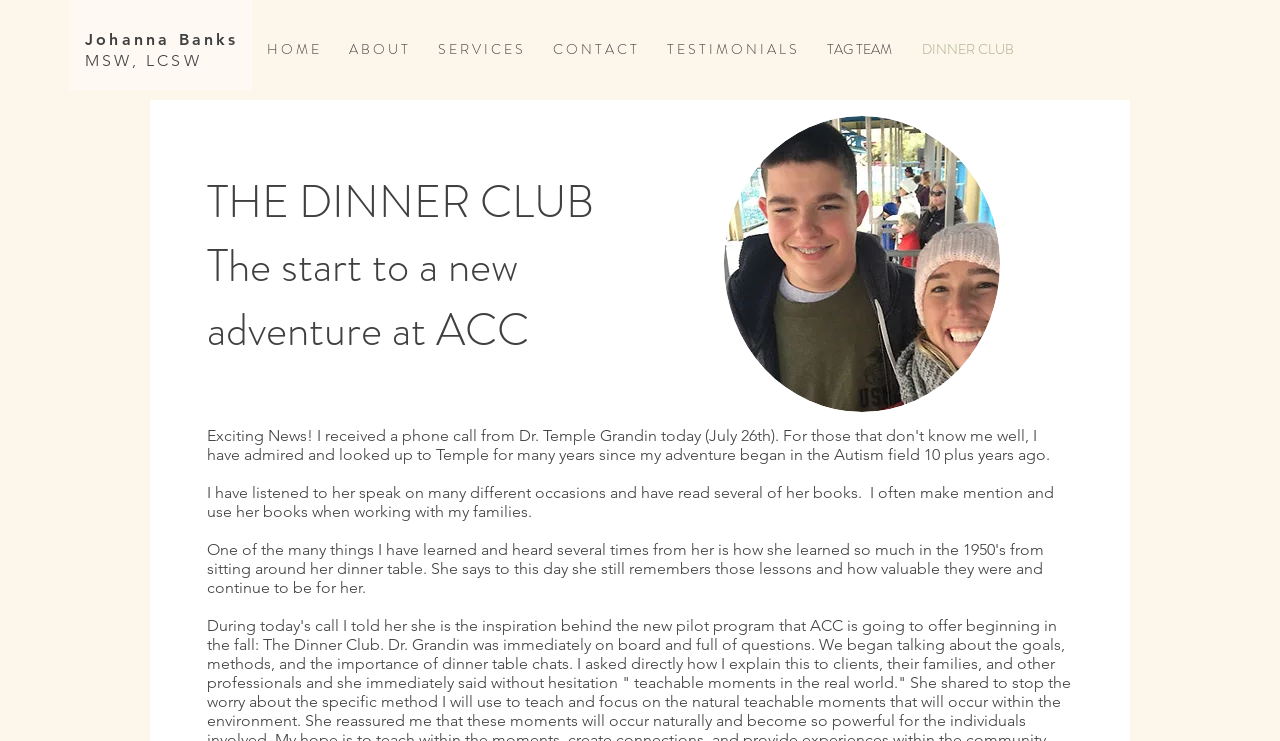Find the bounding box coordinates for the area that should be clicked to accomplish the instruction: "read TESTIMONIALS".

[0.509, 0.054, 0.634, 0.08]